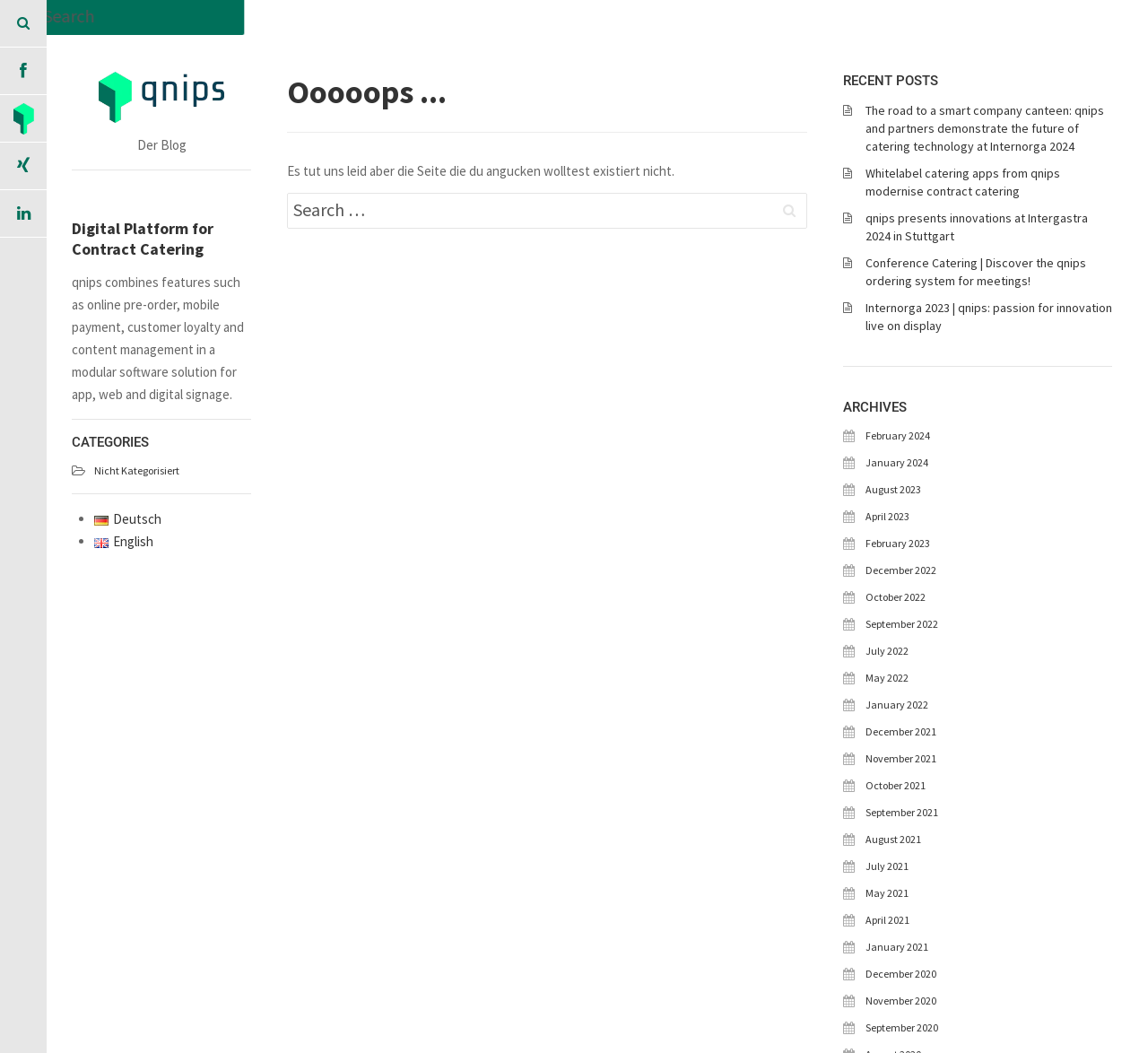What is the purpose of the search bar? Based on the screenshot, please respond with a single word or phrase.

To search